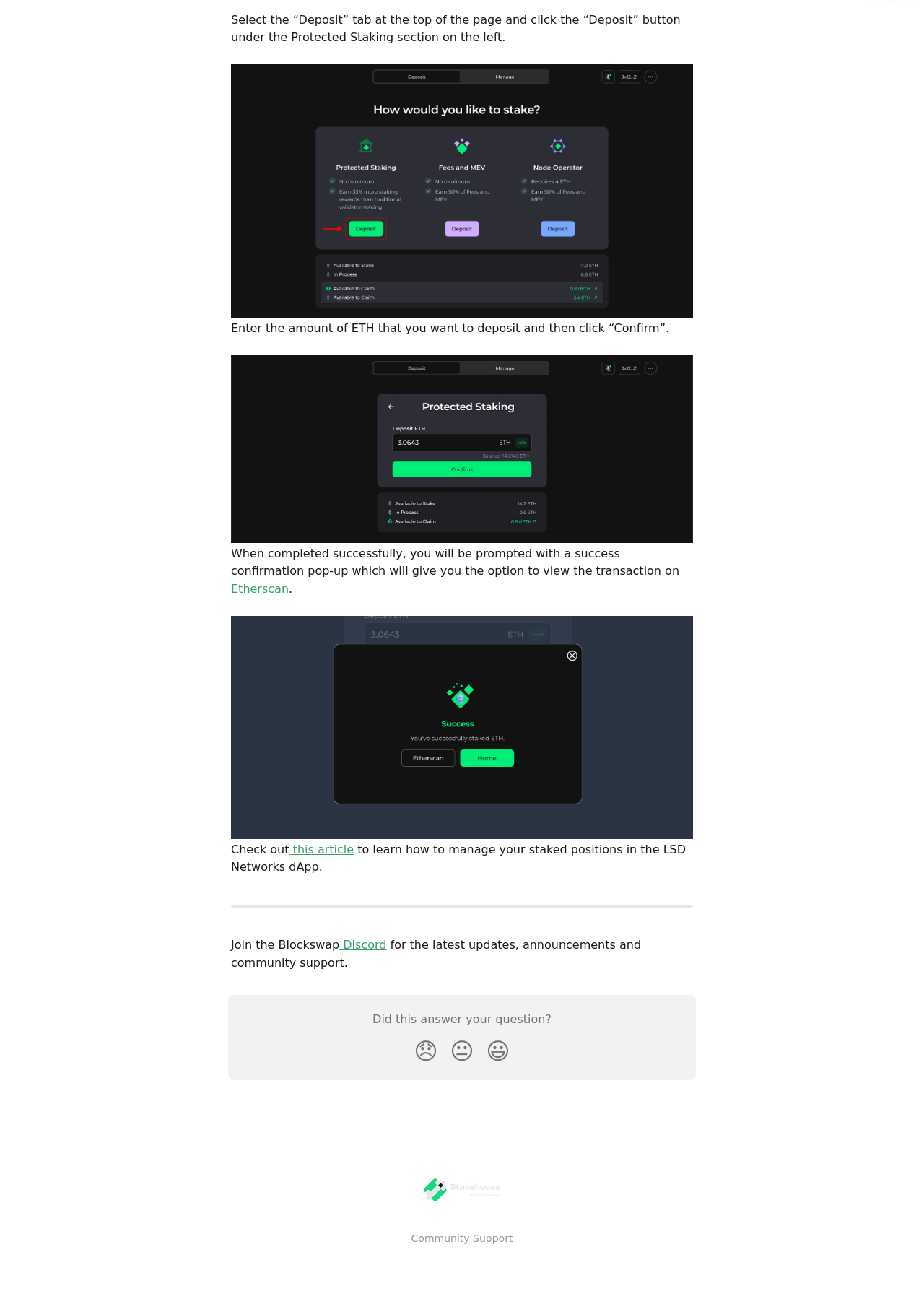Where can I view the transaction after depositing ETH?
Please provide a detailed and comprehensive answer to the question.

After depositing ETH, you can view the transaction on Etherscan, as mentioned in the link element with text 'Etherscan'.